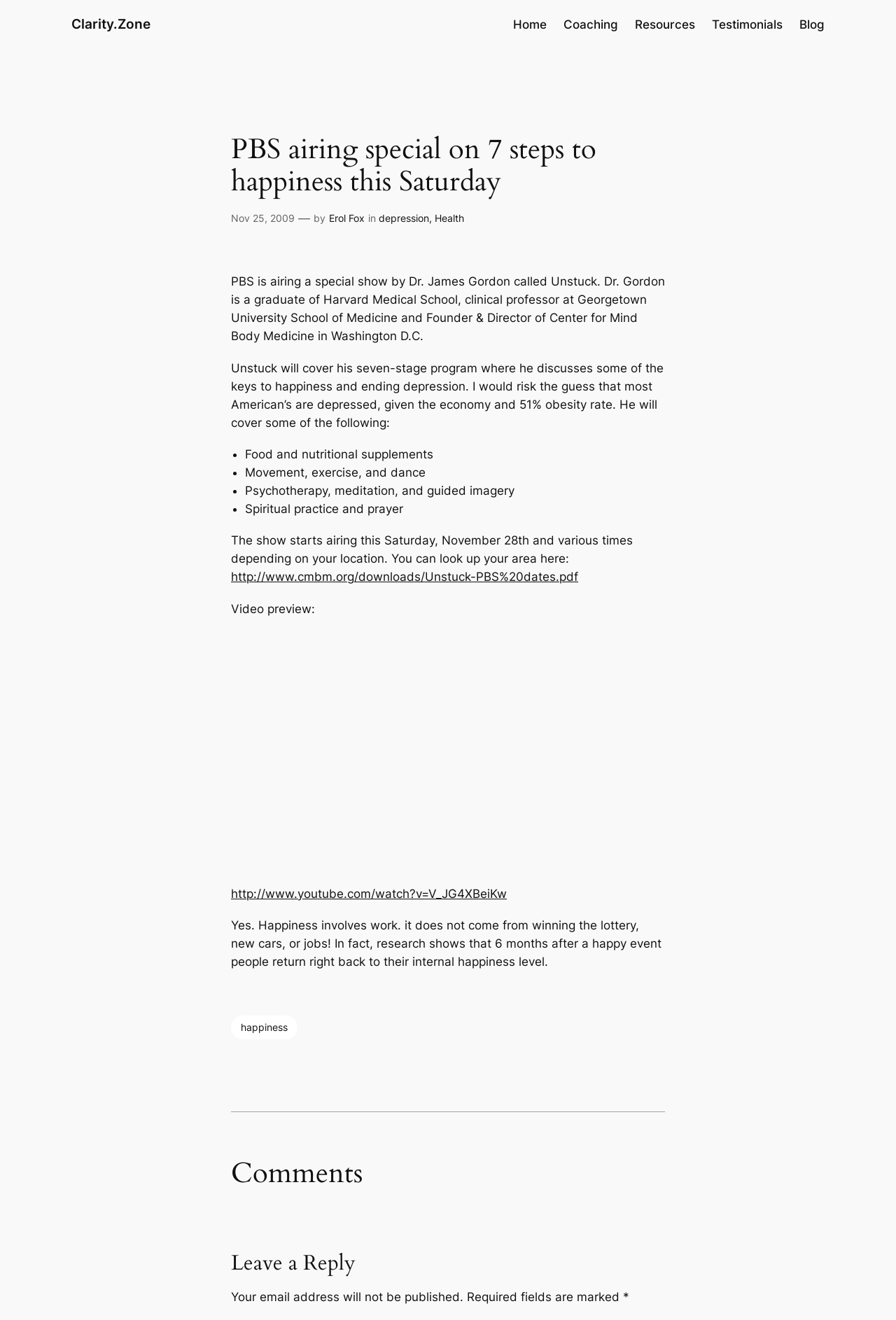Highlight the bounding box coordinates of the region I should click on to meet the following instruction: "Read the article by Erol Fox".

[0.367, 0.161, 0.407, 0.17]